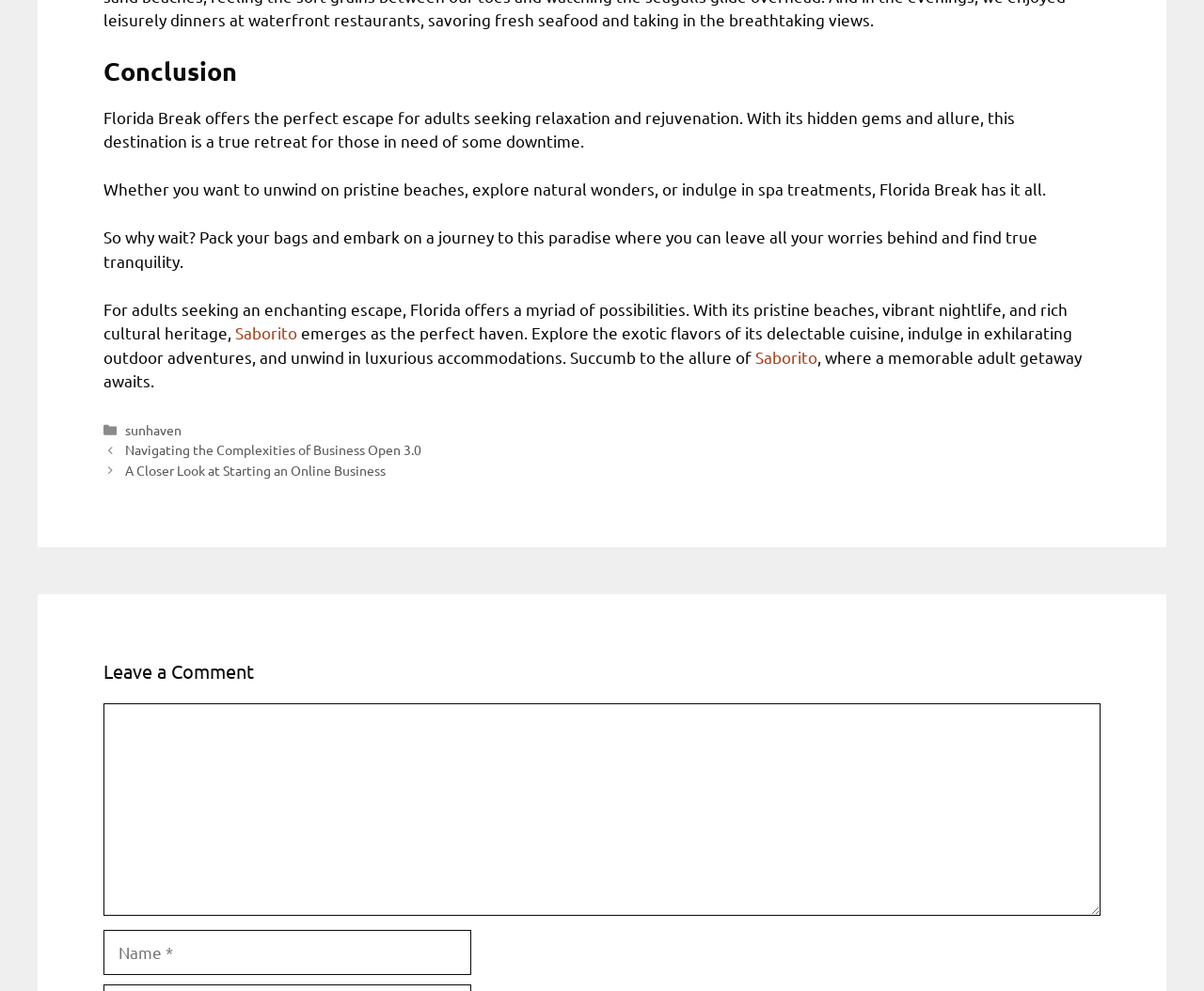What is the name of the link mentioned twice in the text?
Based on the visual information, provide a detailed and comprehensive answer.

The link 'Saborito' is mentioned twice in the text, once in the sentence 'Explore the exotic flavors of its delectable cuisine, indulge in exhilarating outdoor adventures, and unwind in luxurious accommodations. Succumb to the allure of' and again in the sentence ', where a memorable adult getaway awaits.'